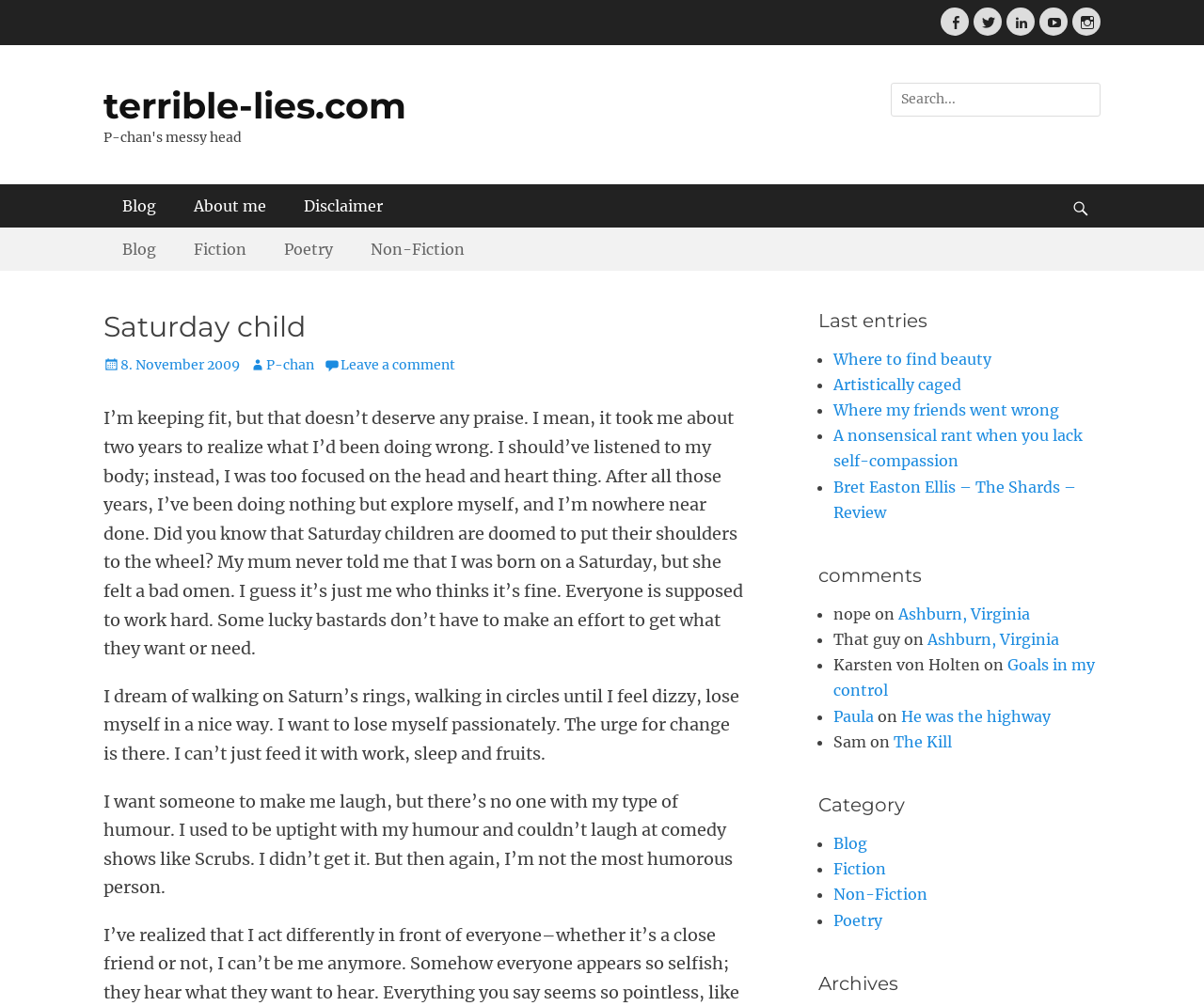What is the date of this blog post?
Provide a concise answer using a single word or phrase based on the image.

8. November 2009